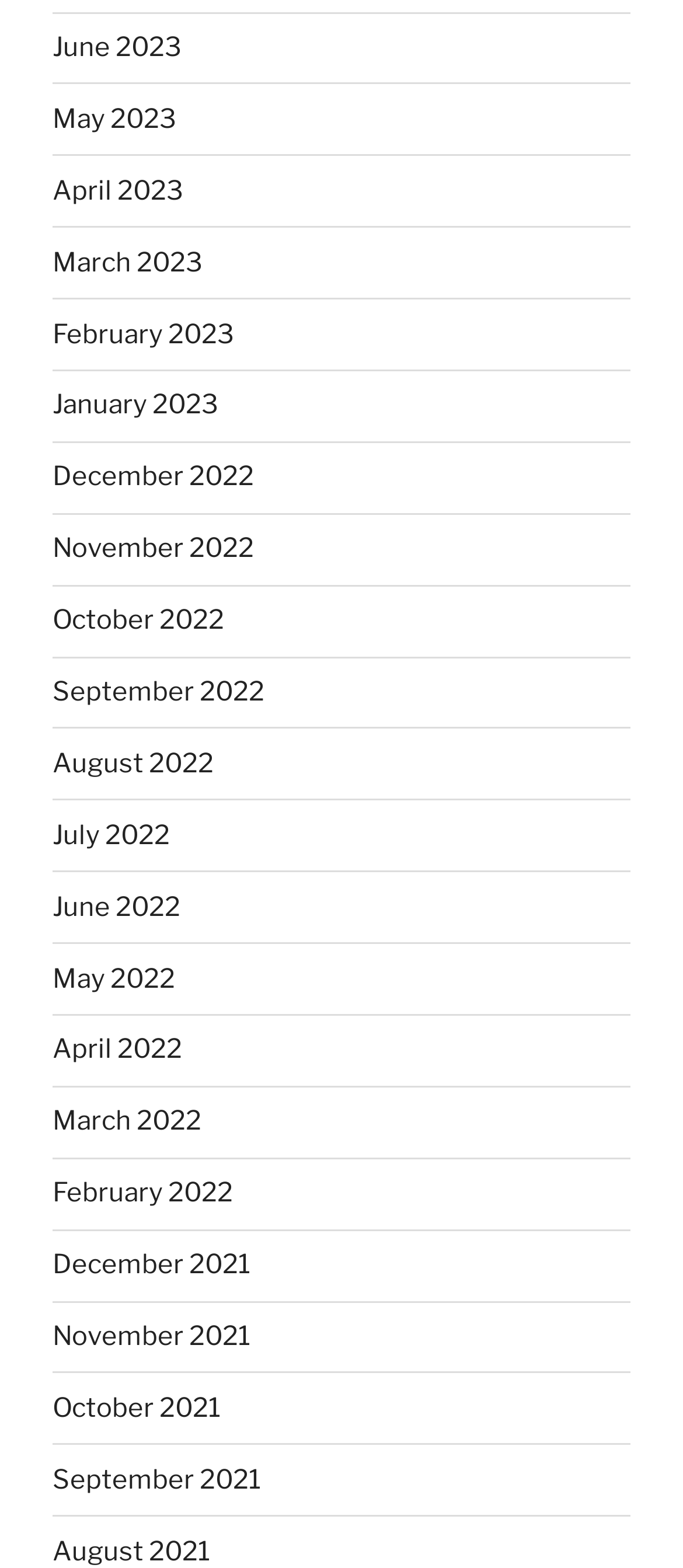How many links are there in total?
Using the image as a reference, deliver a detailed and thorough answer to the question.

I can count the number of links in the list, and I find that there are 24 links in total, each representing a month from 2021 to 2023.